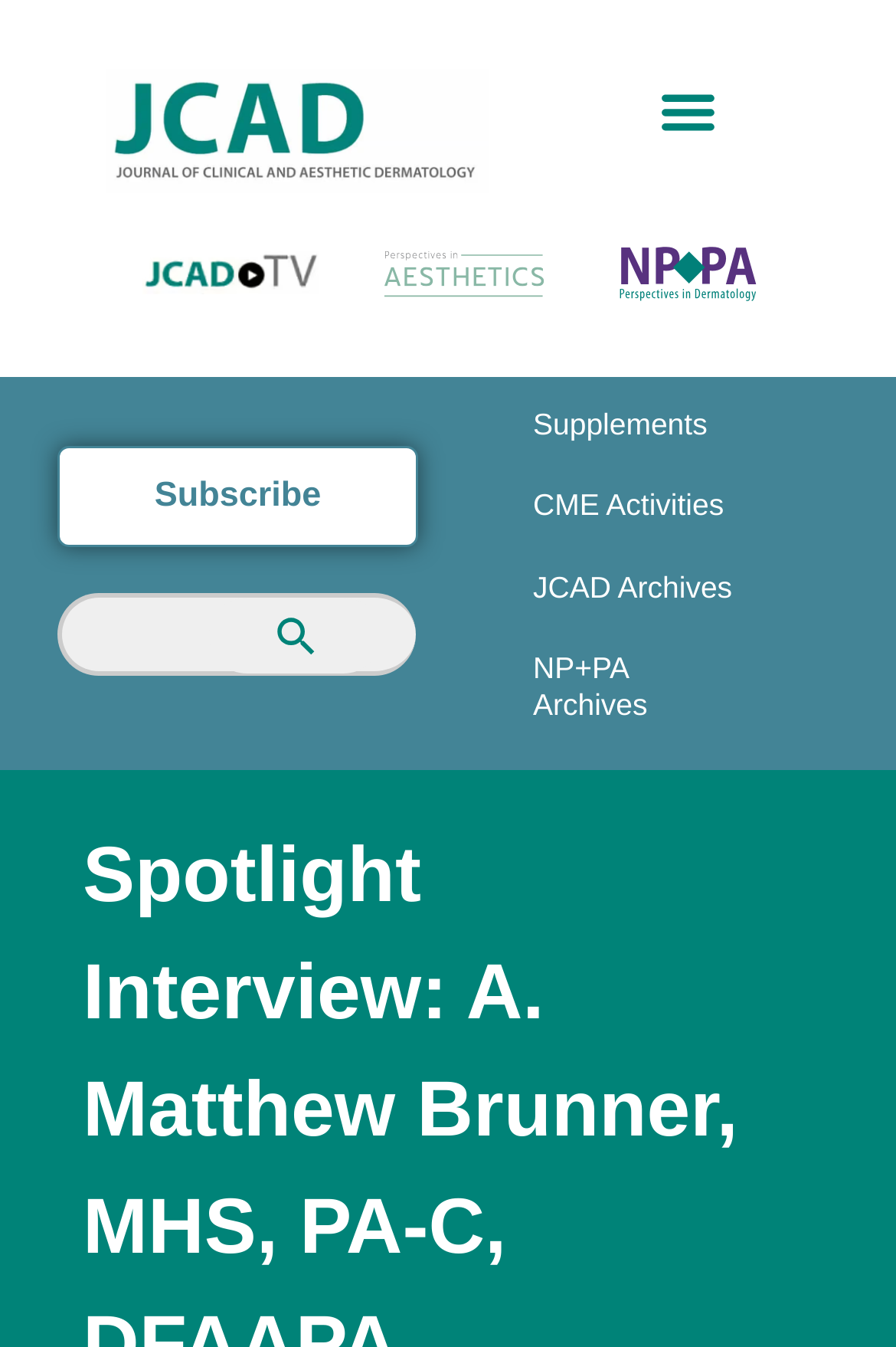Pinpoint the bounding box coordinates of the clickable element to carry out the following instruction: "Search for something."

[0.064, 0.441, 0.556, 0.502]